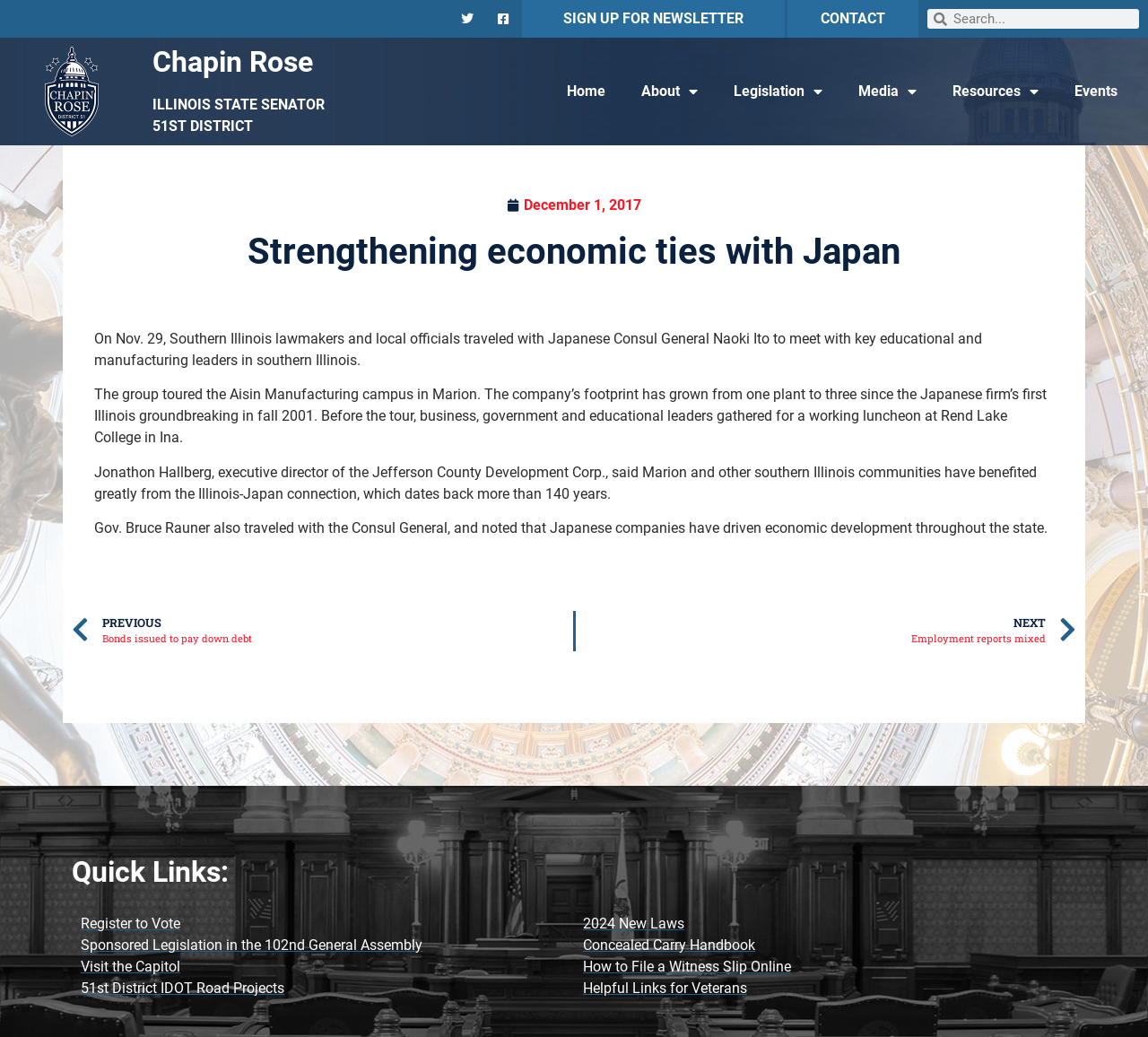Determine the bounding box for the UI element as described: "Areas We Serve". The coordinates should be represented as four float numbers between 0 and 1, formatted as [left, top, right, bottom].

None